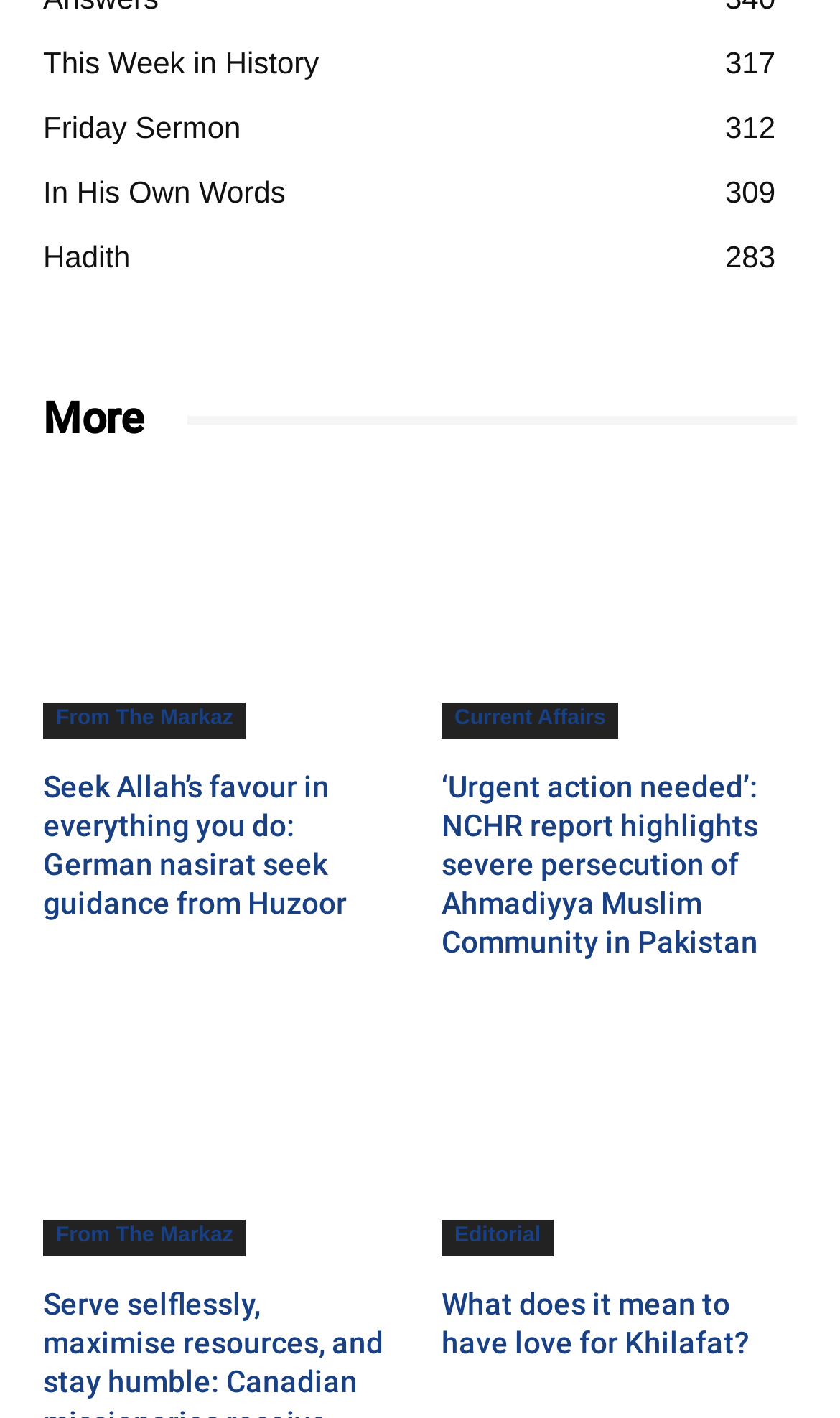Please identify the bounding box coordinates of where to click in order to follow the instruction: "Read 'Seek Allah’s favour in everything you do: German nasirat seek guidance from Huzoor'".

[0.051, 0.345, 0.474, 0.521]